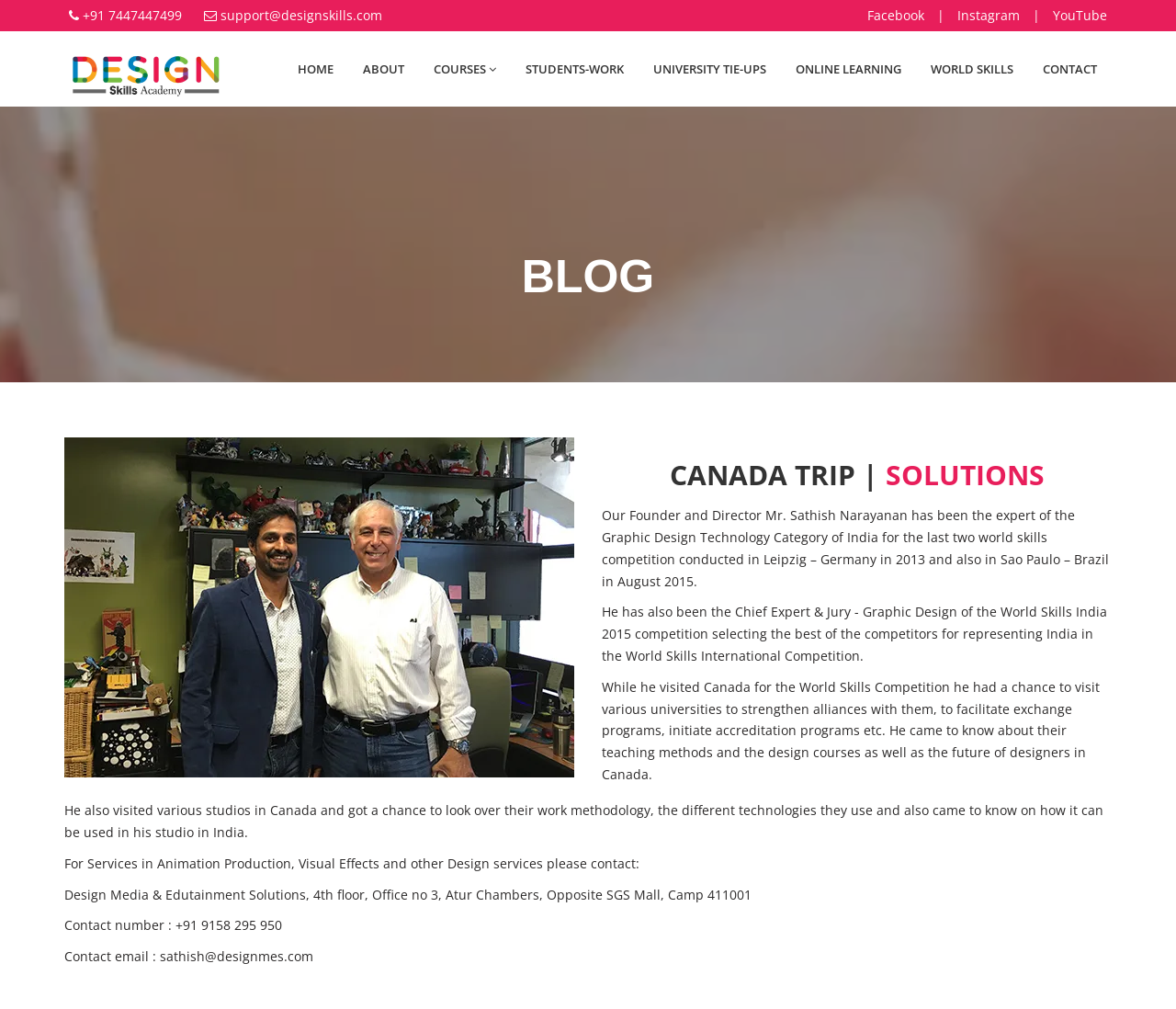Can you determine the bounding box coordinates of the area that needs to be clicked to fulfill the following instruction: "Go to the HOME page"?

[0.241, 0.053, 0.296, 0.084]